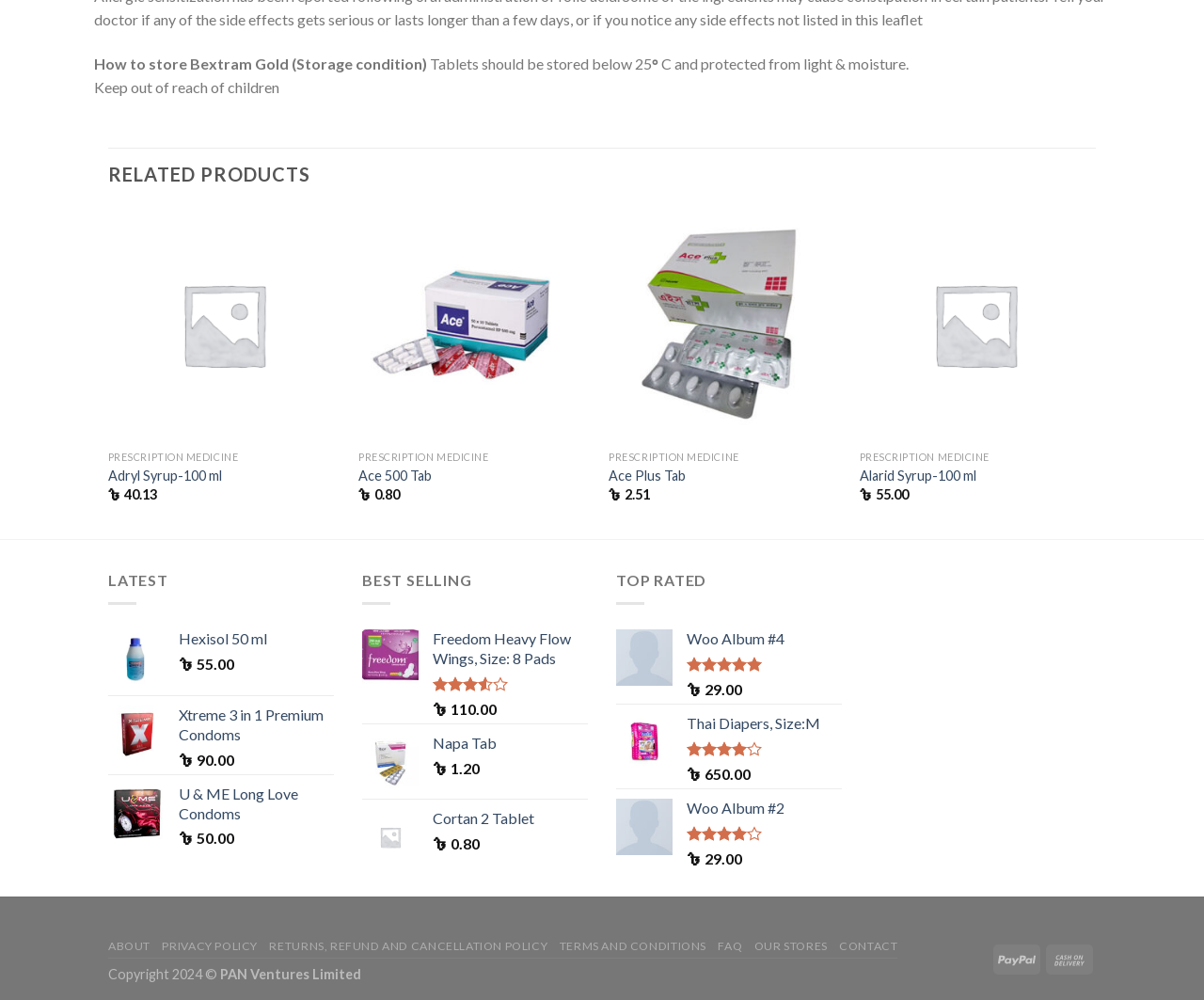How many products are listed under RELATED PRODUCTS? Examine the screenshot and reply using just one word or a brief phrase.

4